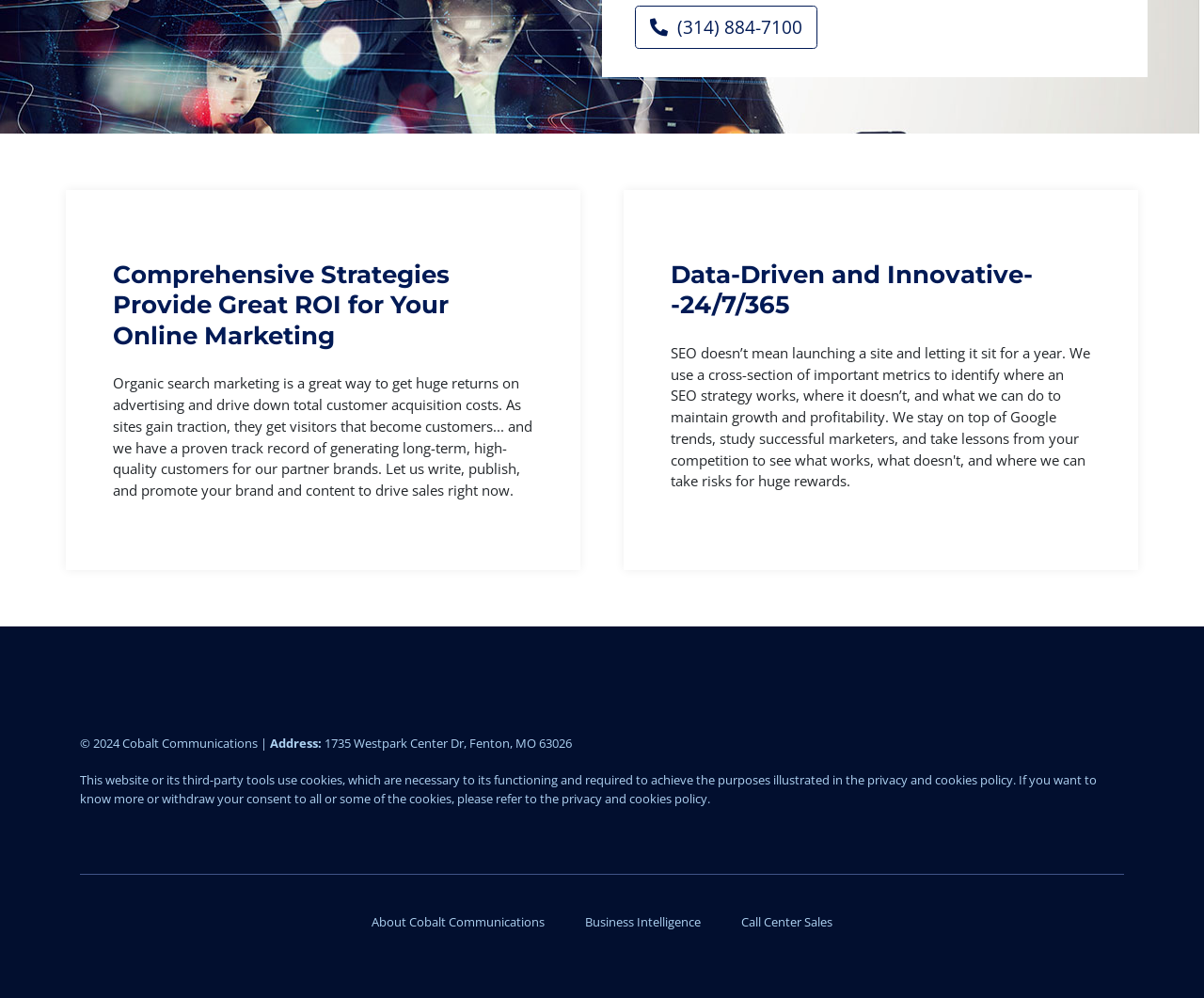Using the description: "About Cobalt Communications", identify the bounding box of the corresponding UI element in the screenshot.

[0.309, 0.915, 0.452, 0.932]